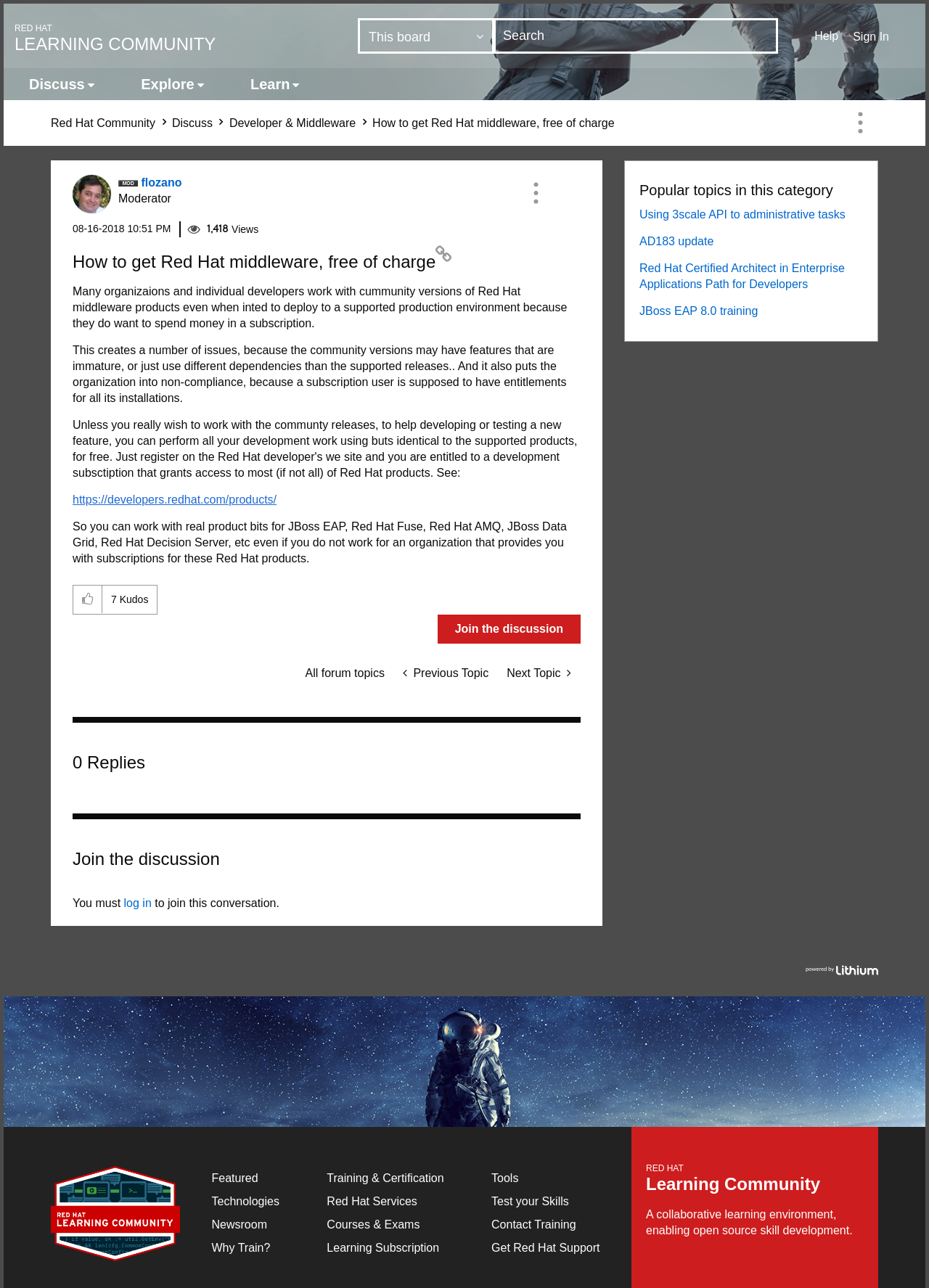Explain the contents of the webpage comprehensively.

This webpage is part of the Red Hat Learning Community, a collaborative learning environment focused on open source skill development. At the top left, there is a link to the Red Hat Learning Community, followed by a search bar with a combobox for search granularity and a textbox for input. On the top right, there are links to sign in, help, and a menubar with options to discuss, explore, and learn.

Below the top navigation, there is a breadcrumb navigation section with links to Red Hat Community, Discuss, Developer & Middleware, and the current page, "How to get Red Hat middleware, free of charge". 

On the left side, there is a profile section with an image of the user "flozano", their moderator badge, and a link to view their profile. Below this, there is a button to show post options and a section displaying the post's details, including the date and time it was posted, the number of views, and a link to the original post.

The main content of the page is a post discussing how to get Red Hat middleware for free, even when intended to deploy to a supported production environment. The post explains the issues that arise from using community versions of Red Hat middleware products and provides a solution. There are links to relevant resources, including a website for developers.

Below the post, there are links to give kudos, join the discussion, and view all forum topics. There is also a section displaying popular topics in the category, with links to related discussions.

At the bottom of the page, there are sections for featured content, training and certification, and tools, with links to various resources and services offered by Red Hat. The page ends with a footer section displaying the Red Hat Learning Community logo and a brief description of the community.